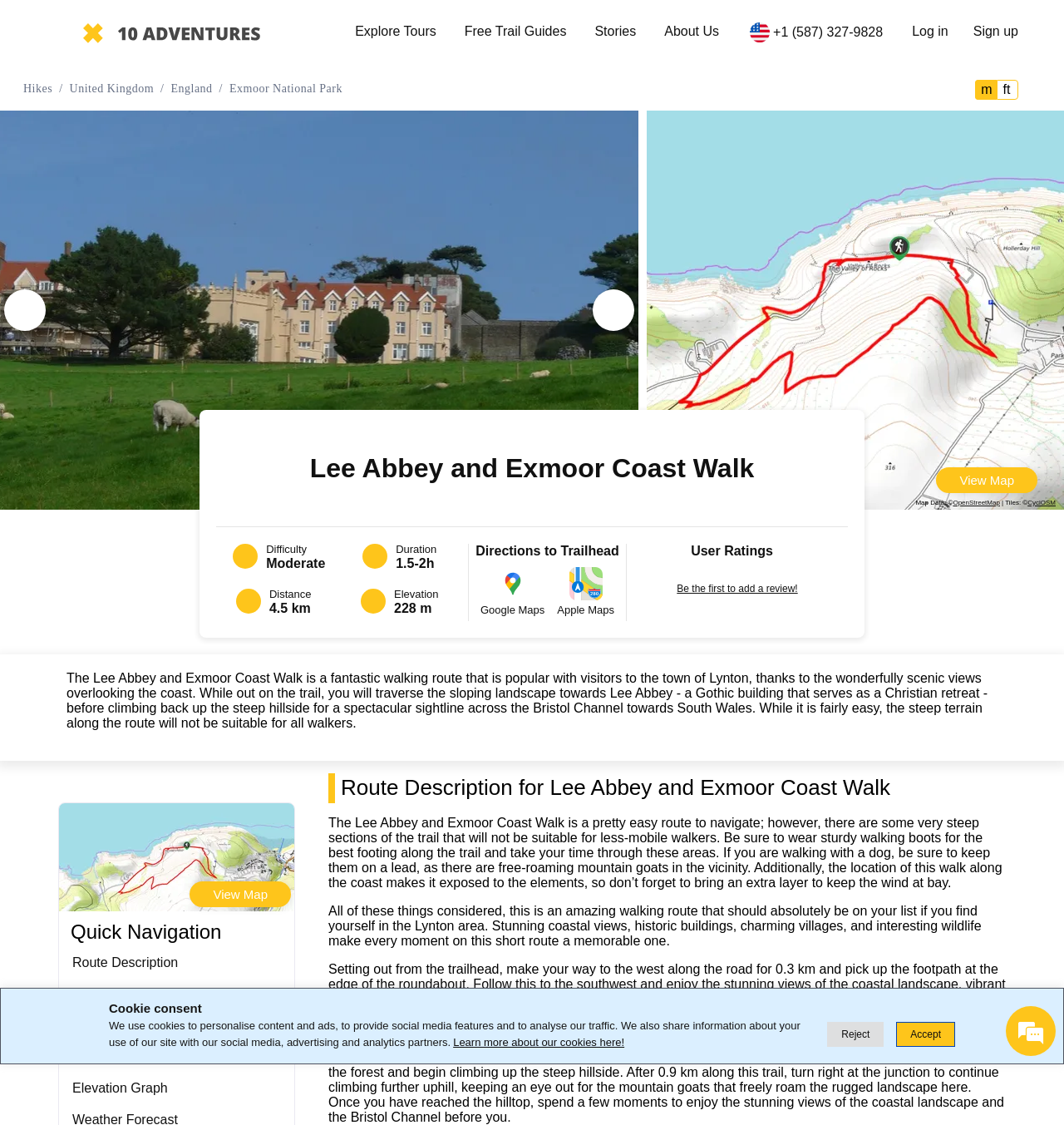Point out the bounding box coordinates of the section to click in order to follow this instruction: "View Map".

[0.876, 0.415, 0.975, 0.438]